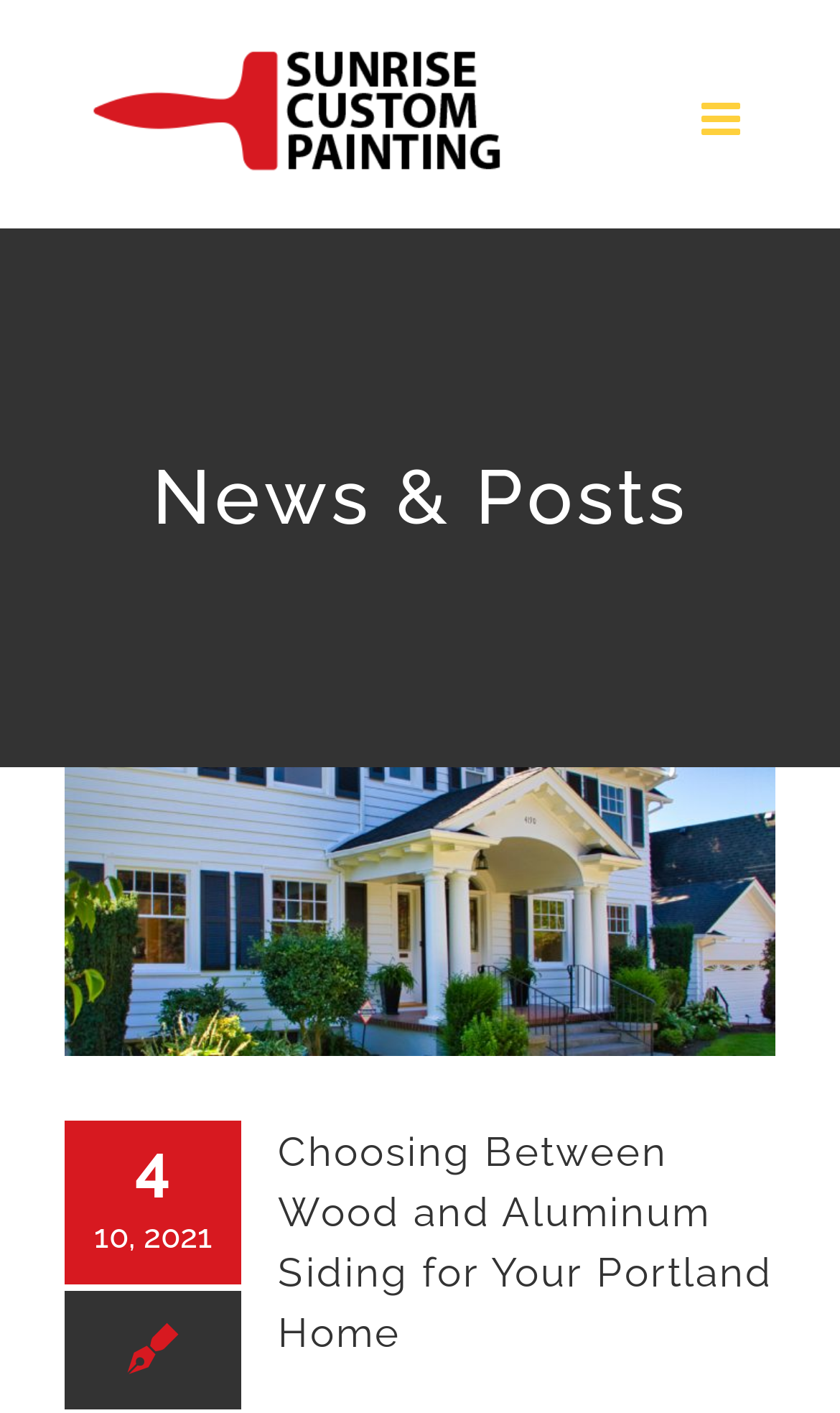Give a concise answer using only one word or phrase for this question:
What is the logo of the website?

Sunrise Custom Painting Logo